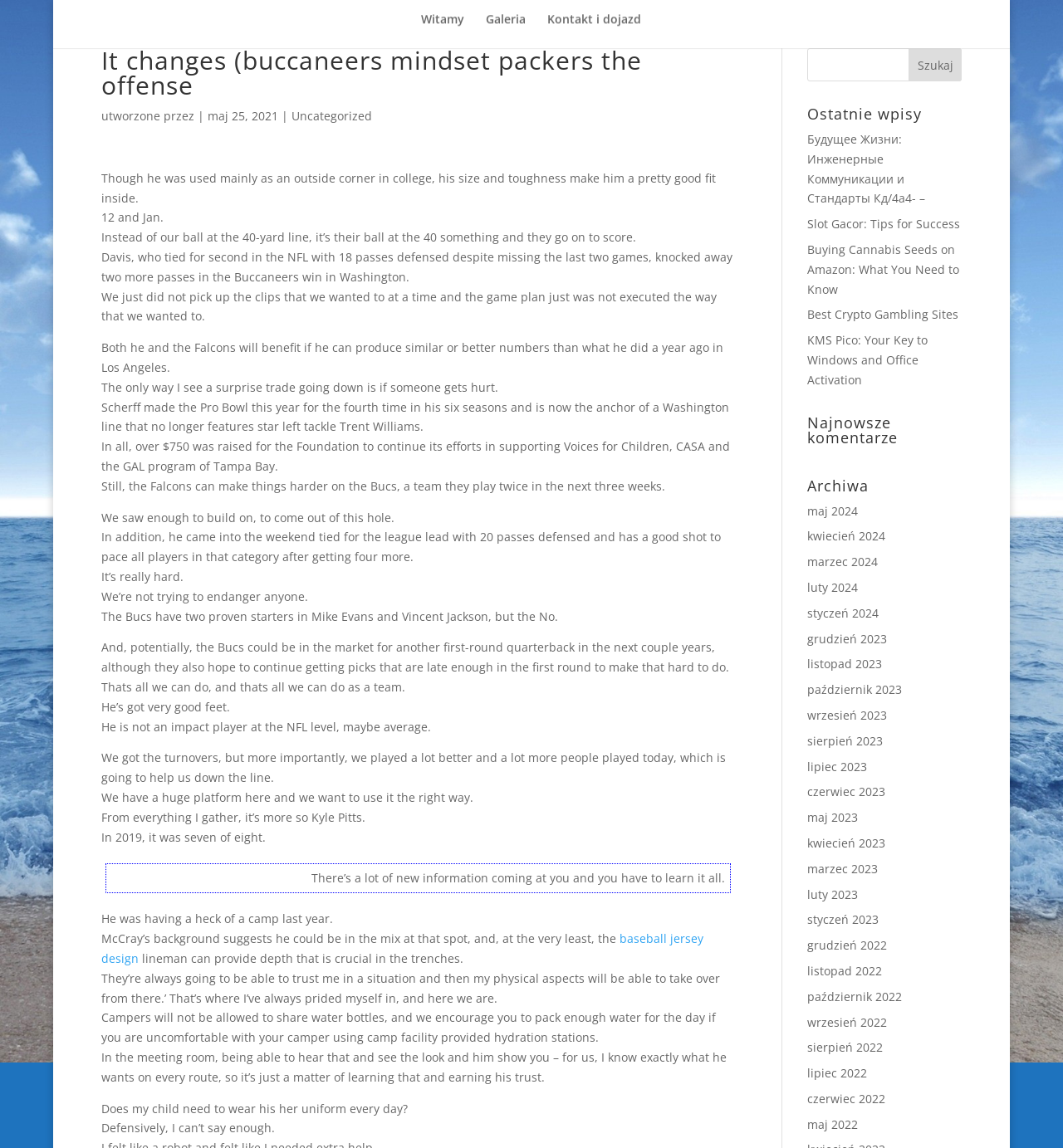Identify and provide the main heading of the webpage.

It changes (buccaneers mindset packers the offense